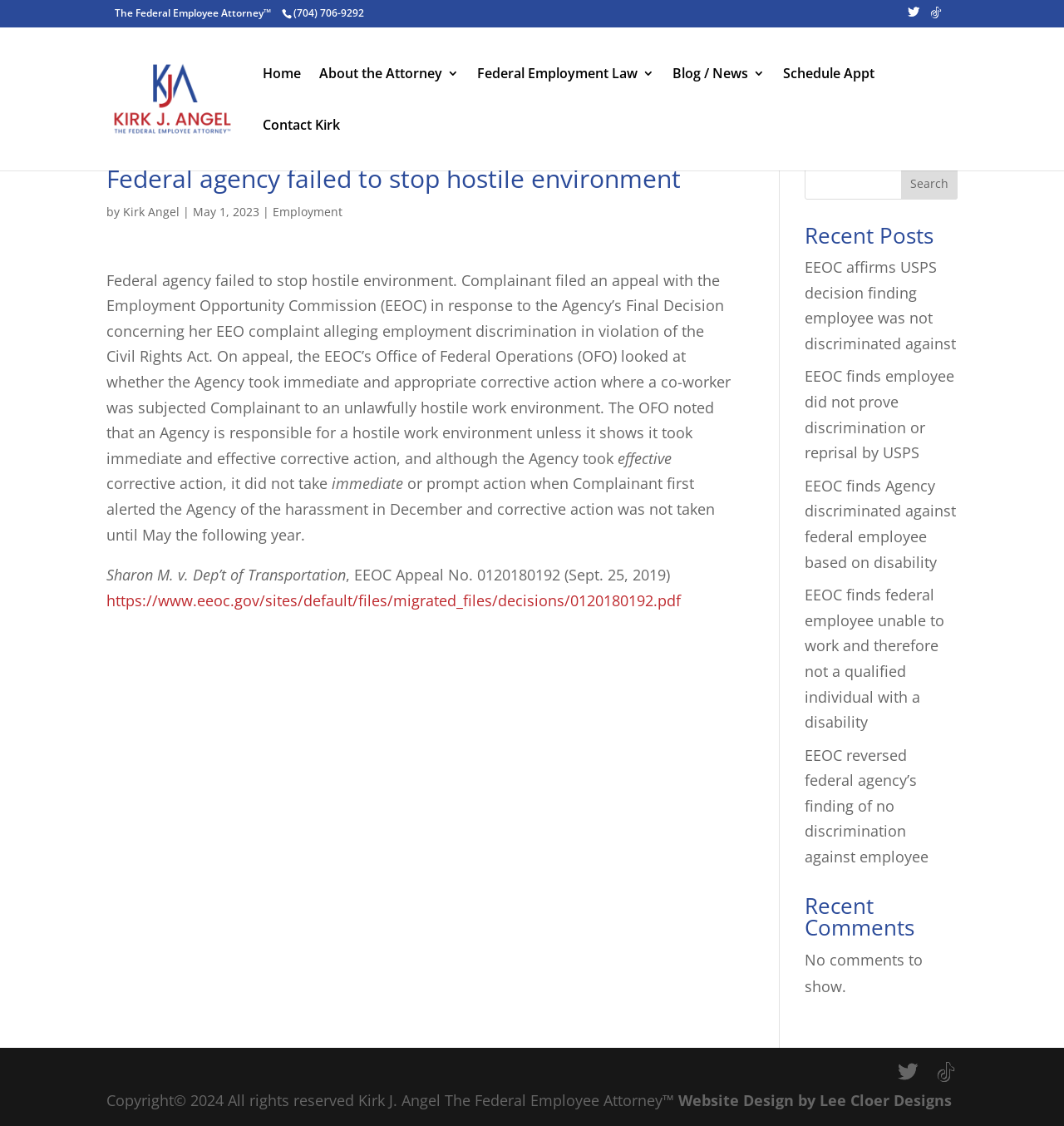Determine the bounding box coordinates of the clickable region to carry out the instruction: "Search for something".

[0.756, 0.148, 0.9, 0.177]